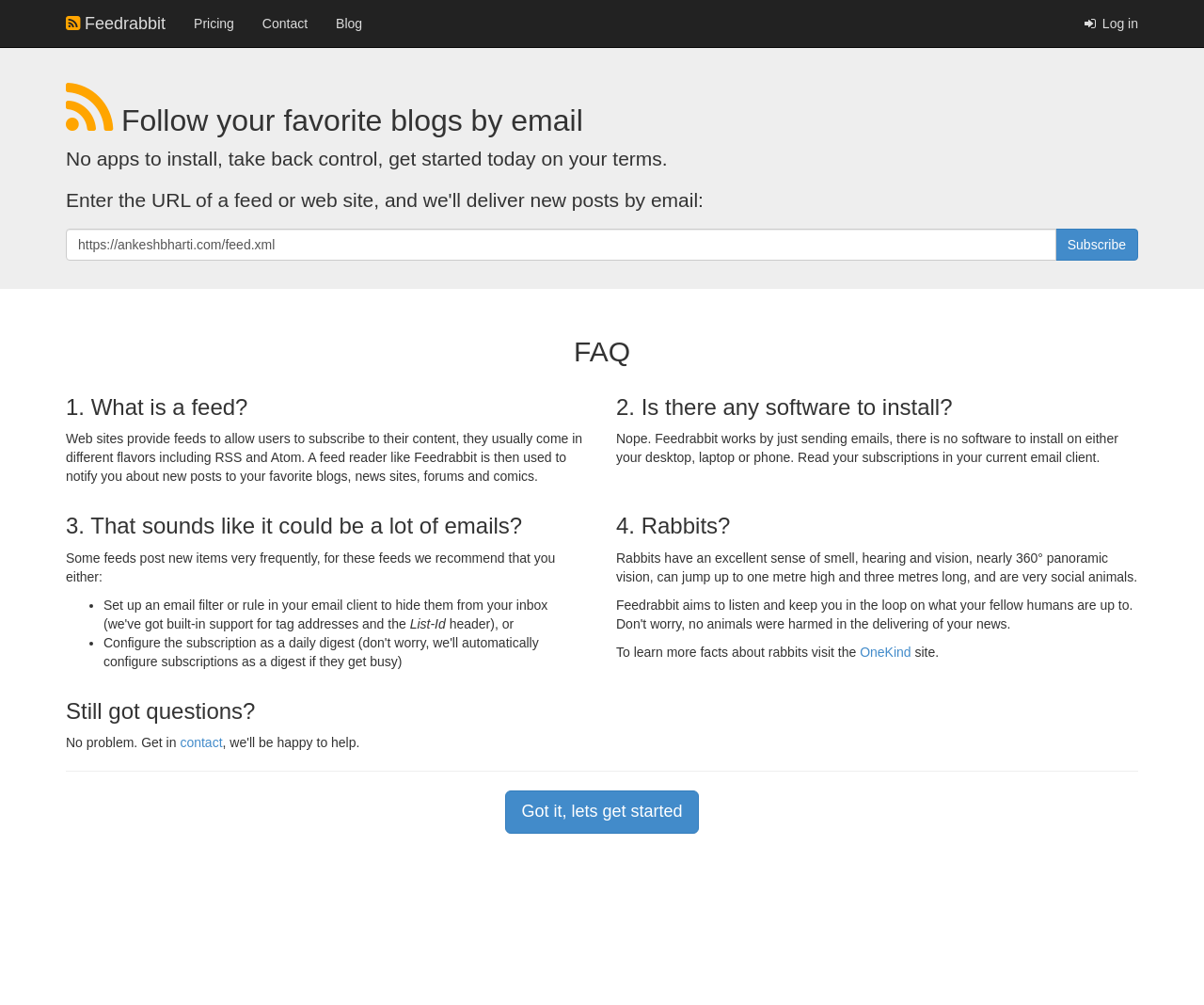Can you show the bounding box coordinates of the region to click on to complete the task described in the instruction: "Enter a URL in the textbox"?

[0.055, 0.227, 0.877, 0.259]